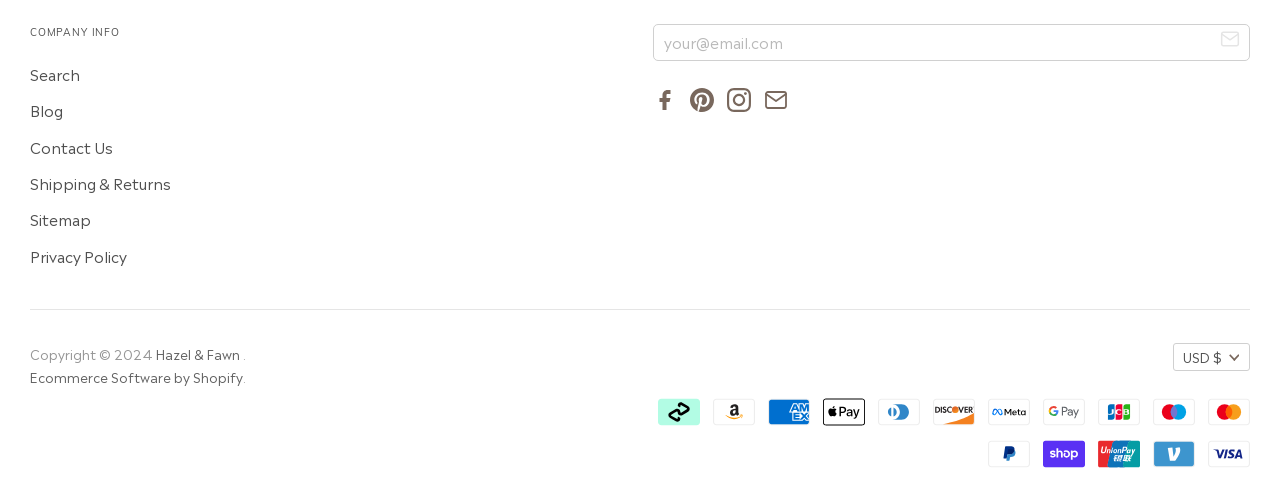Please give the bounding box coordinates of the area that should be clicked to fulfill the following instruction: "Click the 'Log In' button". The coordinates should be in the format of four float numbers from 0 to 1, i.e., [left, top, right, bottom].

None